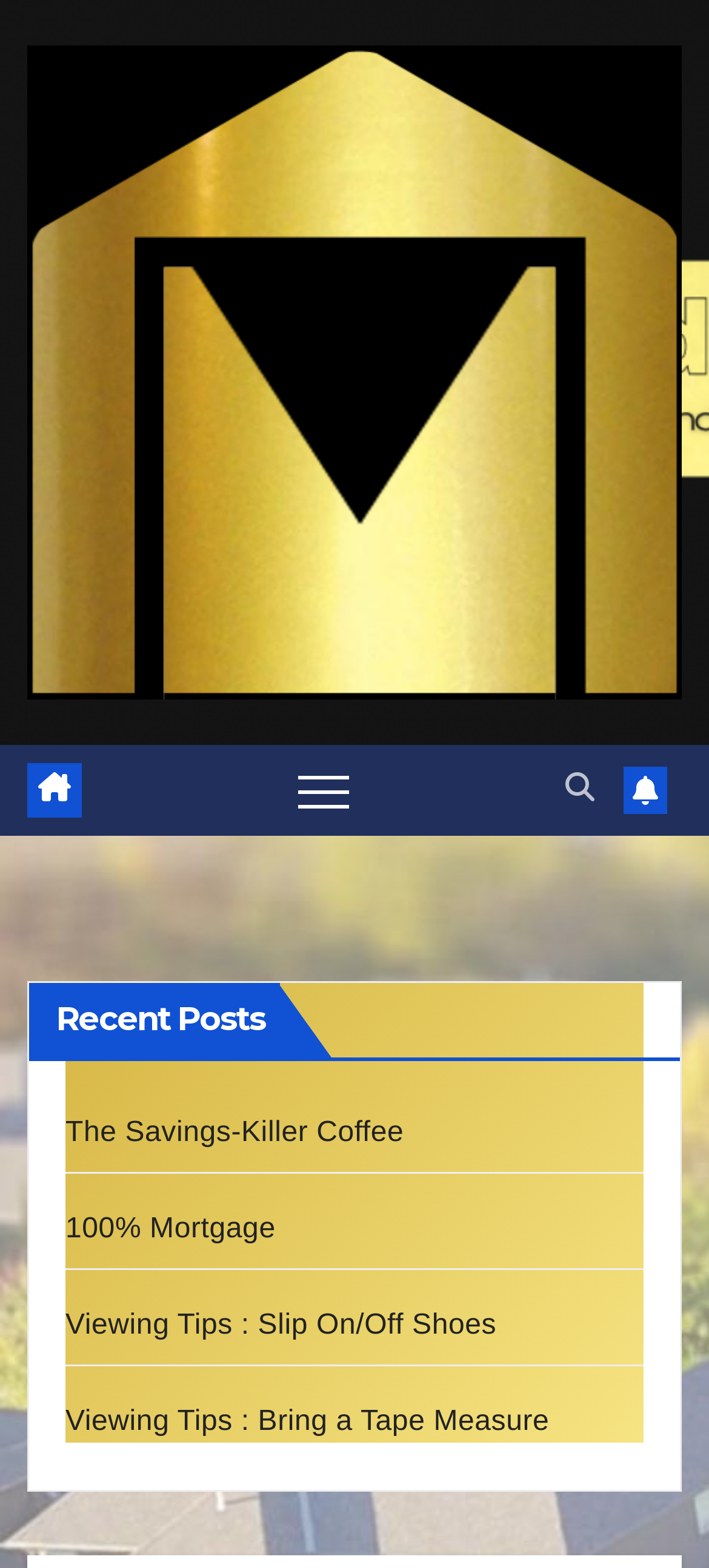How many icons are in the top navigation bar?
Give a detailed and exhaustive answer to the question.

I counted the number of icons in the top navigation bar, which are '', '', and '', totaling 3 icons.